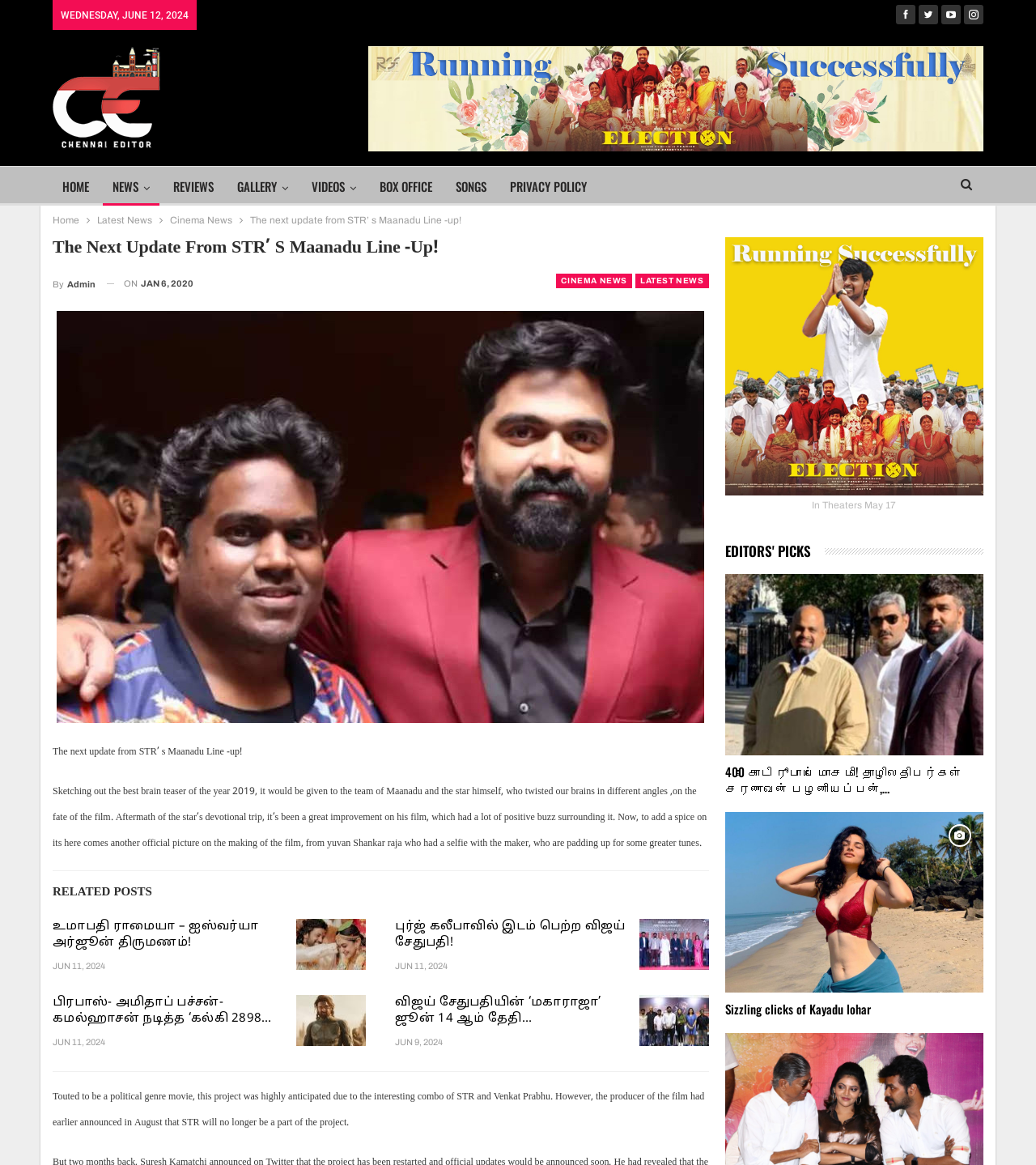Please provide a one-word or short phrase answer to the question:
Who is the star mentioned in the article?

STR